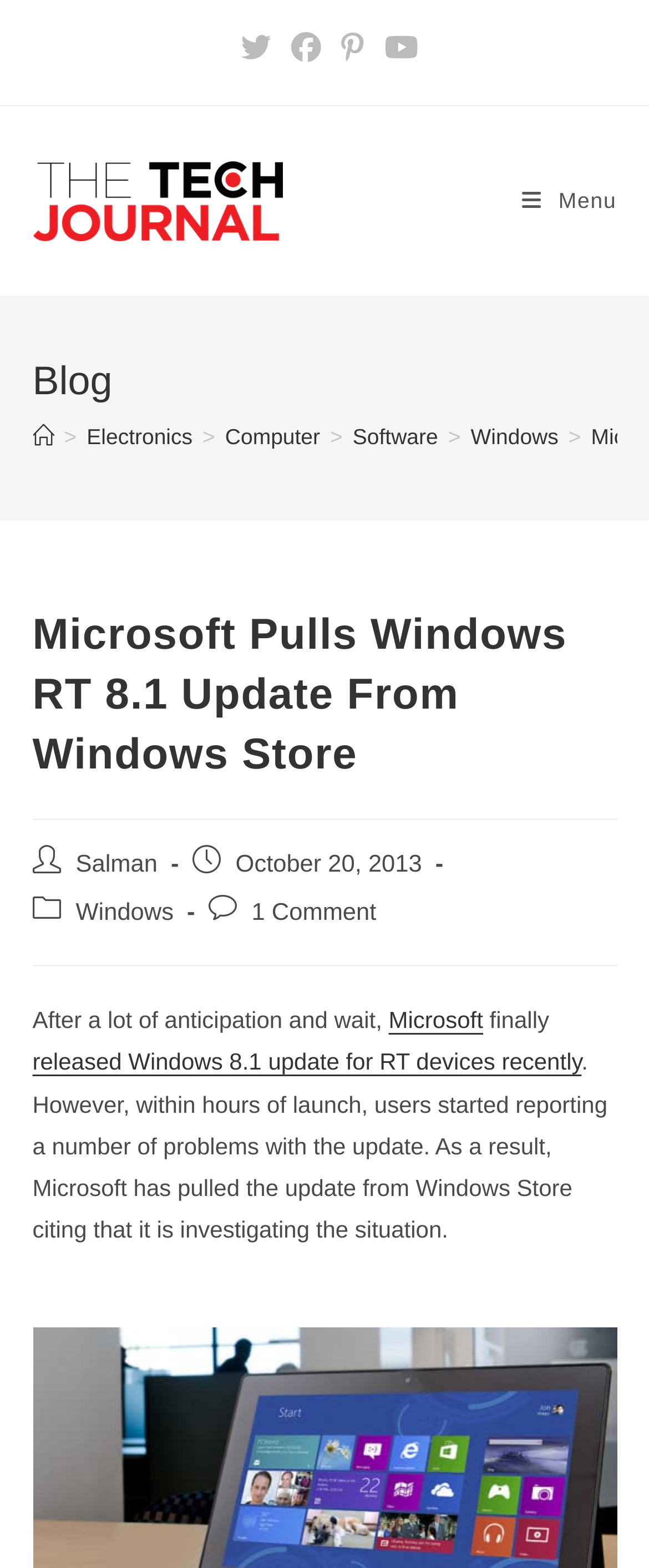What is the name of the website?
Ensure your answer is thorough and detailed.

I determined the answer by looking at the link element with the text 'The Tech Journal' which is located at the top left of the webpage, indicating it is the website's name.